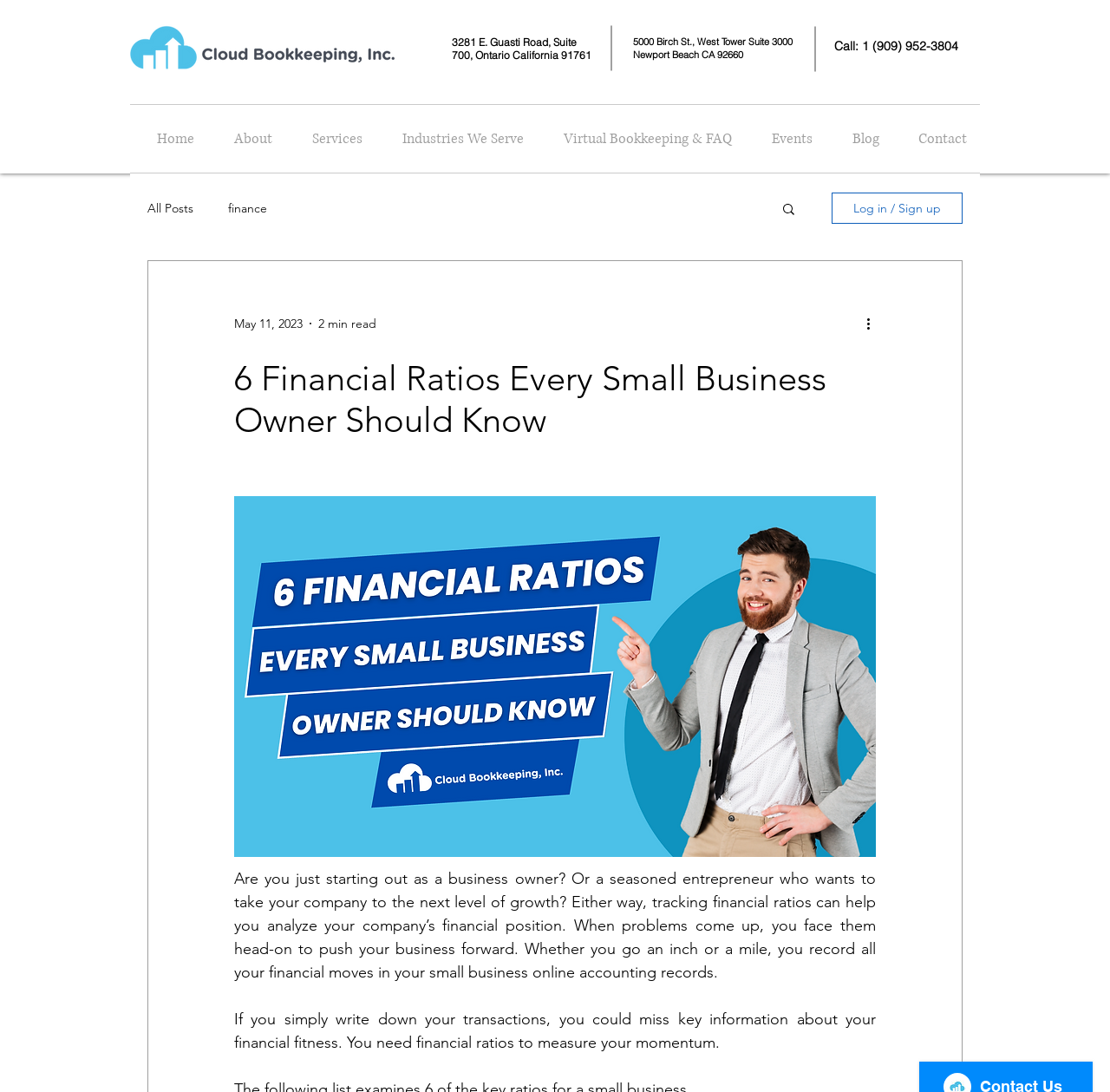How many navigation links are in the 'Site' section? Look at the image and give a one-word or short phrase answer.

7